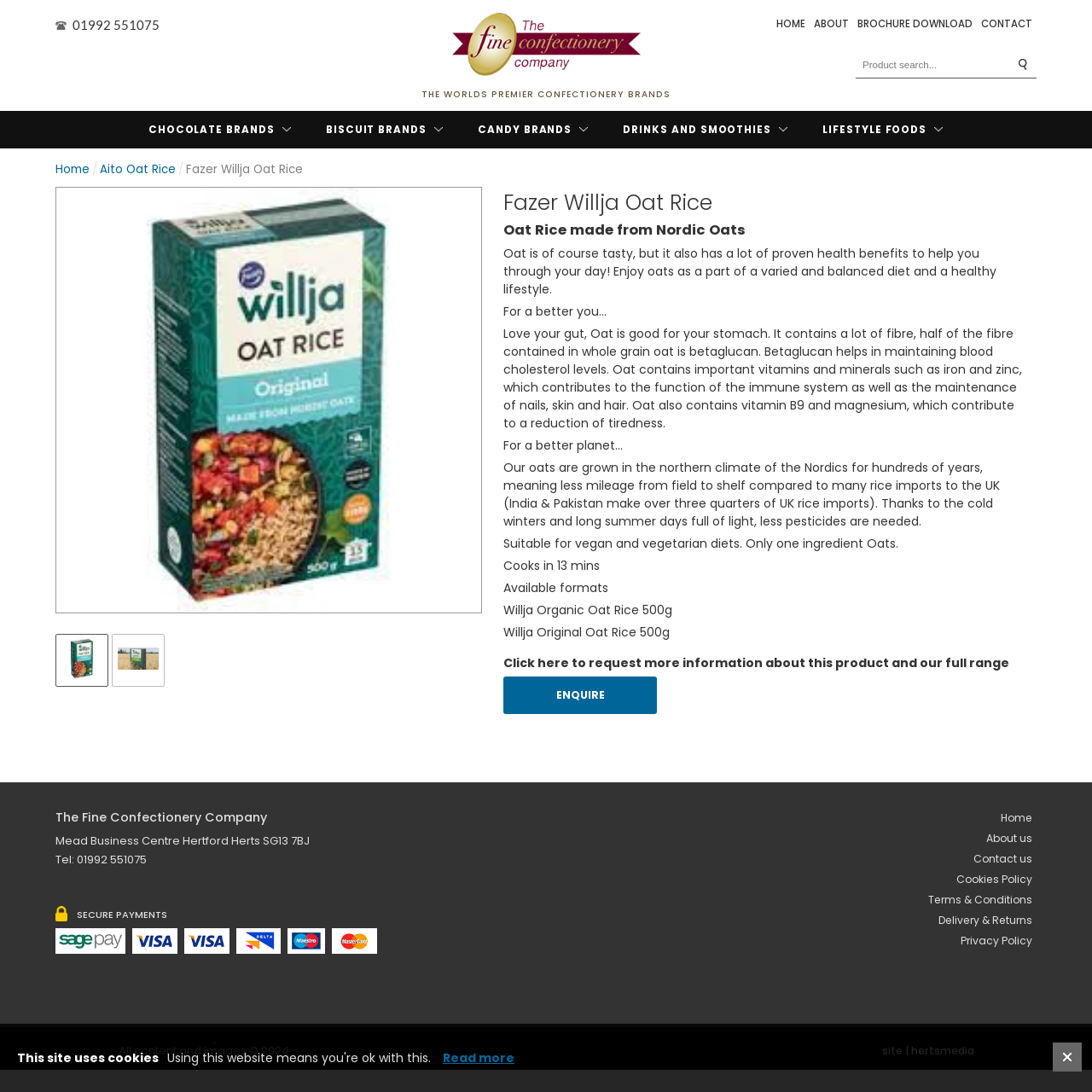Using the provided element description: "Read more", identify the bounding box coordinates. The coordinates should be four floats between 0 and 1 in the order [left, top, right, bottom].

[0.398, 0.938, 0.471, 1.0]